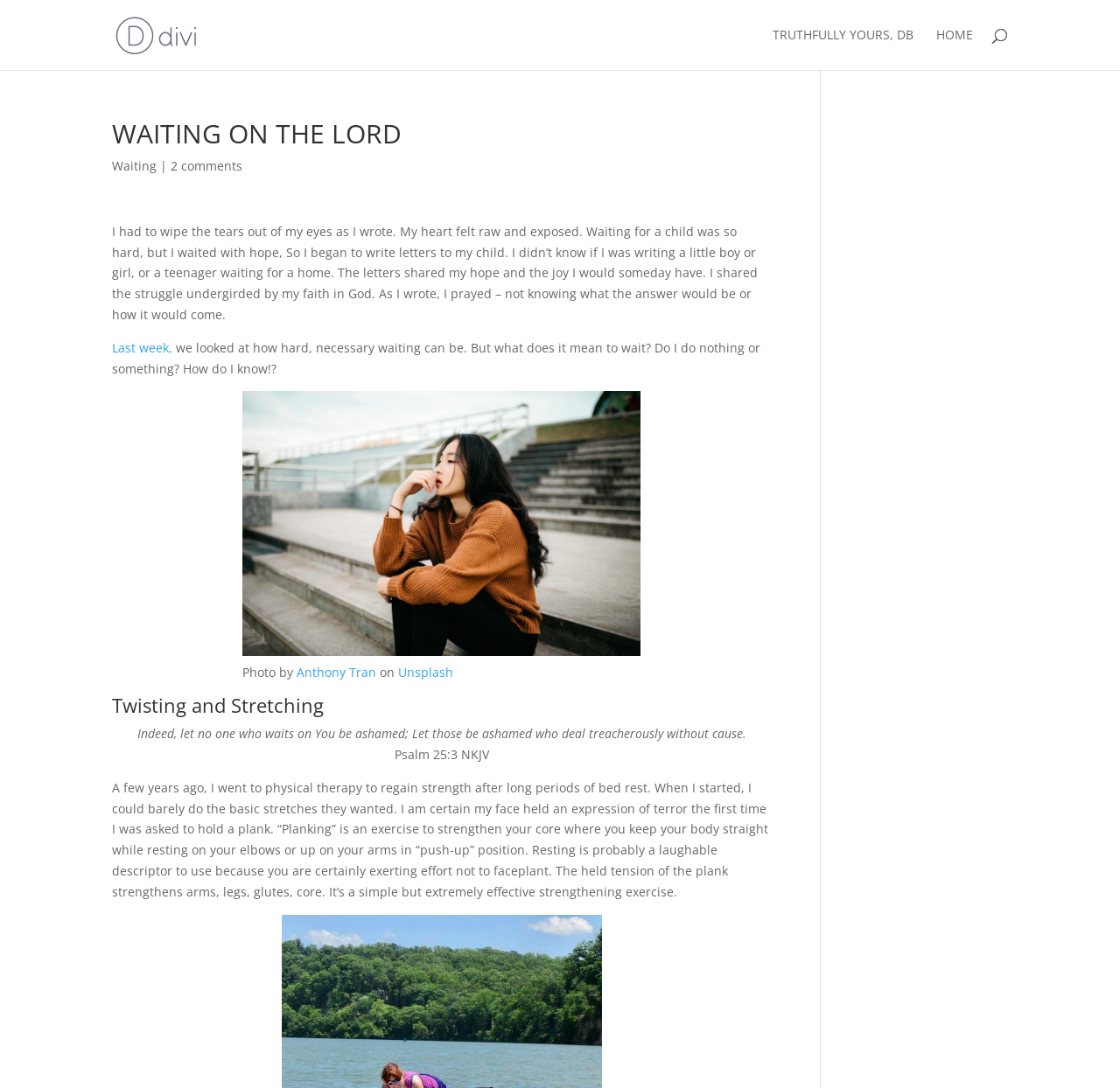Offer a detailed account of what is visible on the webpage.

This webpage is about waiting on the Lord, with a focus on the uncomfortable truths that come with it. At the top, there are three links: "TRUTHFULLY YOURS, DB", "HOME", and a search bar. Below the search bar, there is a heading "WAITING ON THE LORD" followed by a link "Waiting" and a static text "|". 

To the right of the heading, there is a link "2 comments". Below the heading, there is a long paragraph of text that shares the author's personal experience of waiting for a child, writing letters to them, and praying with hope and faith in God. 

Next to the paragraph, there is a link "undefined (opens in a new tab)" with a static text "Last week,". Below the link, there is another paragraph of text that asks questions about what it means to wait and how to know what to do. 

To the right of the second paragraph, there is a figure with a photo and a figcaption that credits the photo to Anthony Tran on Unsplash. Below the figure, there is a heading "Twisting and Stretching" followed by a static text with a Bible verse from Psalm 25:3 NKJV. 

Finally, there is a long paragraph of text that shares the author's experience of going to physical therapy to regain strength, using the example of planking as an exercise to strengthen the core.